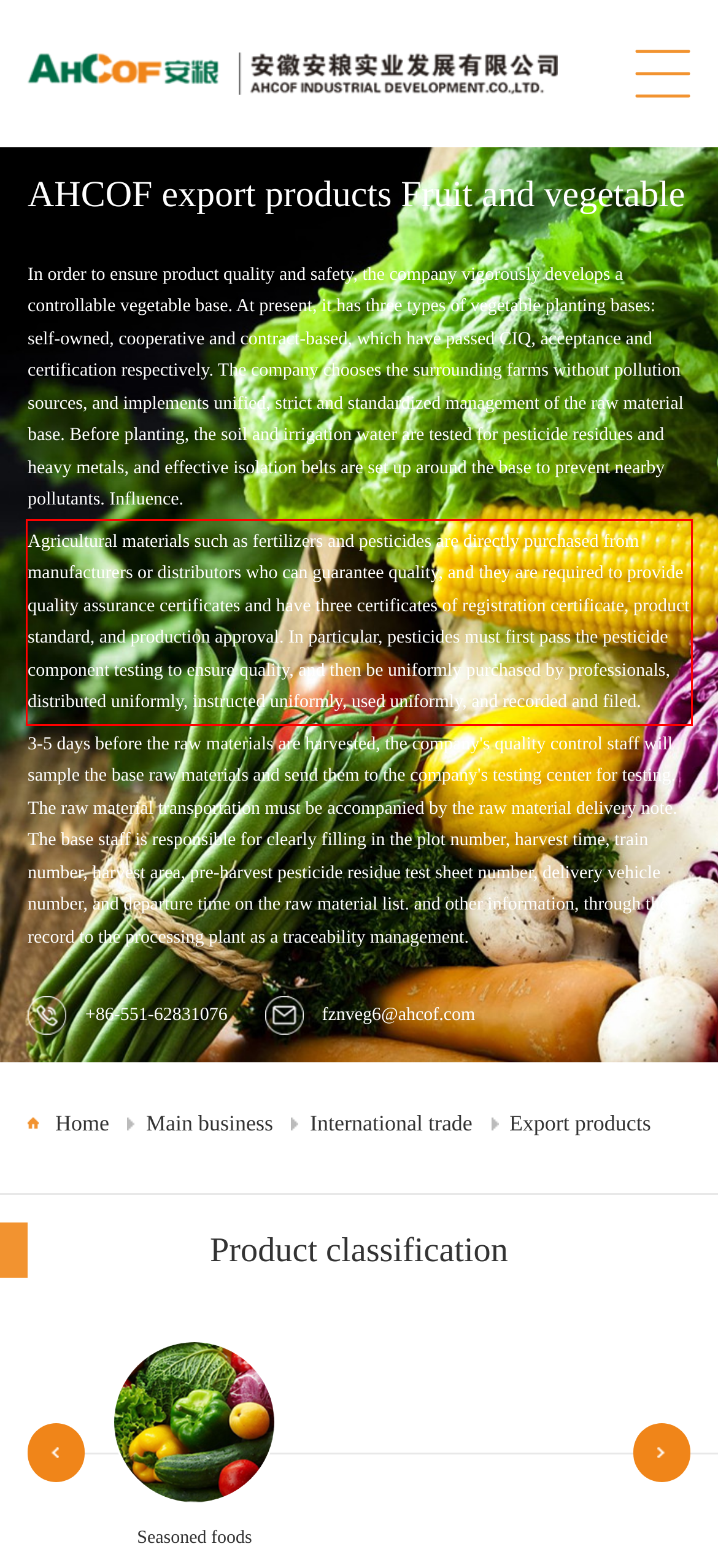Given a webpage screenshot, locate the red bounding box and extract the text content found inside it.

Agricultural materials such as fertilizers and pesticides are directly purchased from manufacturers or distributors who can guarantee quality, and they are required to provide quality assurance certificates and have three certificates of registration certificate, product standard, and production approval. In particular, pesticides must first pass the pesticide component testing to ensure quality, and then be uniformly purchased by professionals, distributed uniformly, instructed uniformly, used uniformly, and recorded and filed.